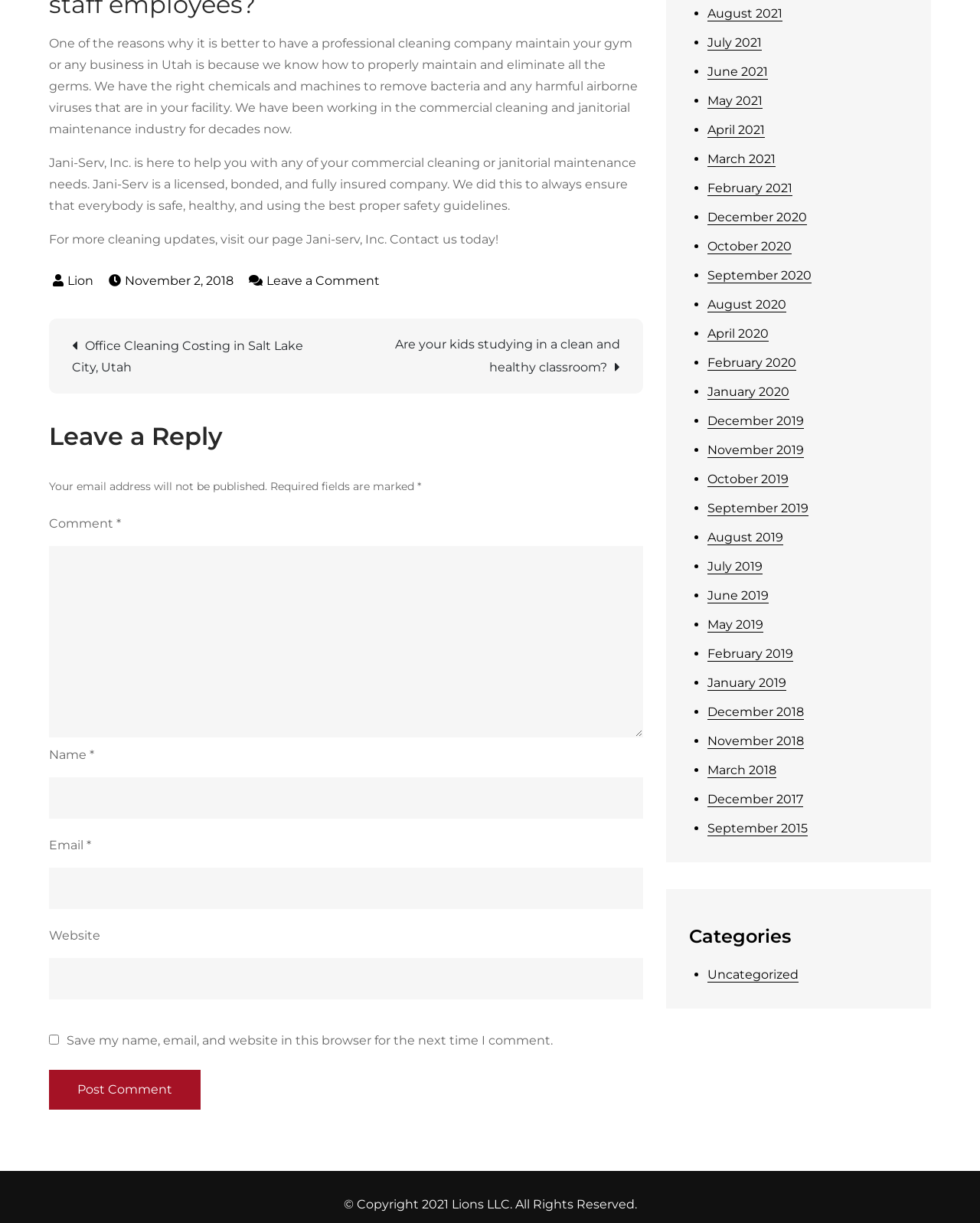How can users contact the company?
Refer to the image and provide a concise answer in one word or phrase.

Visit their page or contact them today